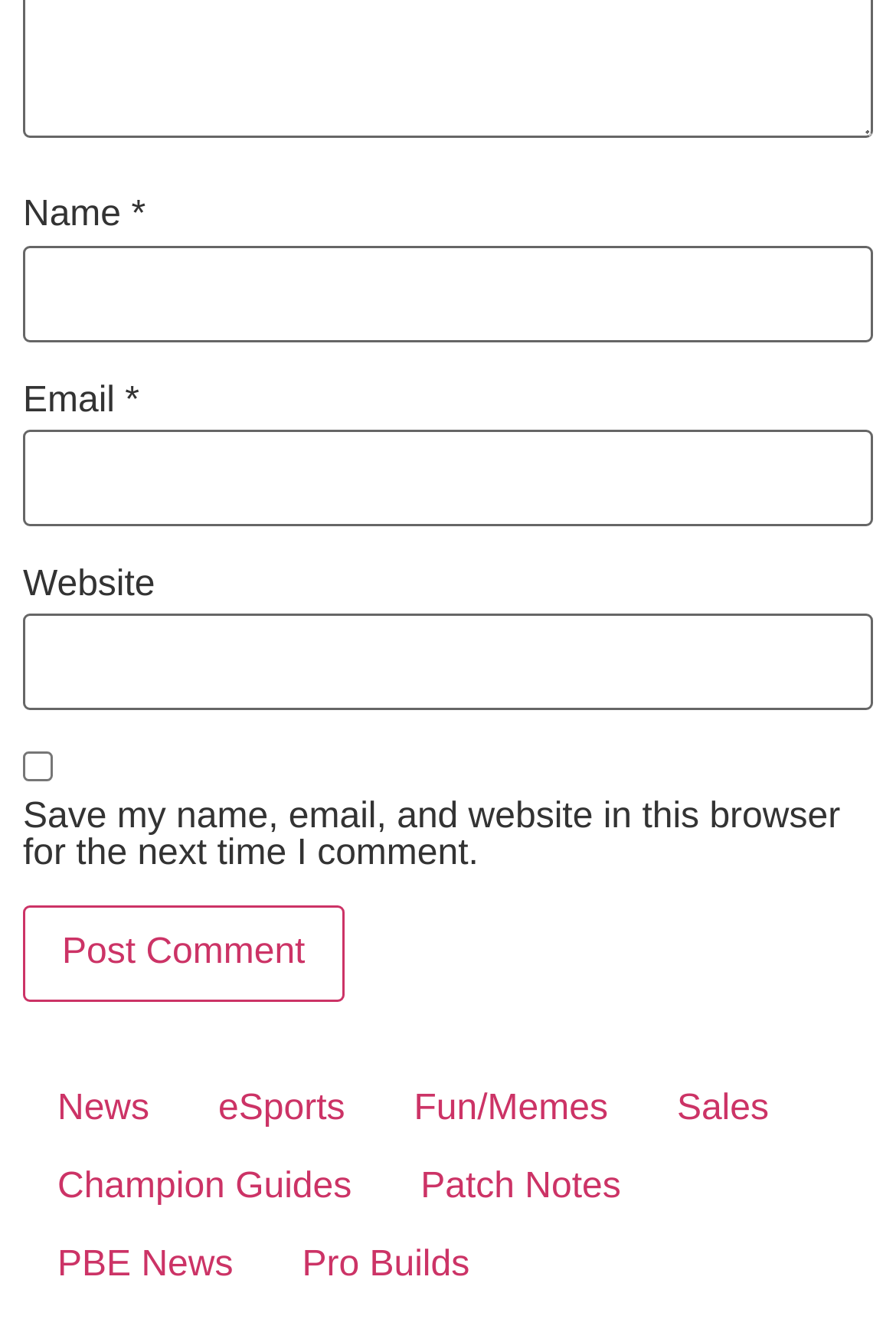What is the label of the first textbox?
Please analyze the image and answer the question with as much detail as possible.

The first textbox has a label 'Name *' which indicates that it is a required field for the user to input their name.